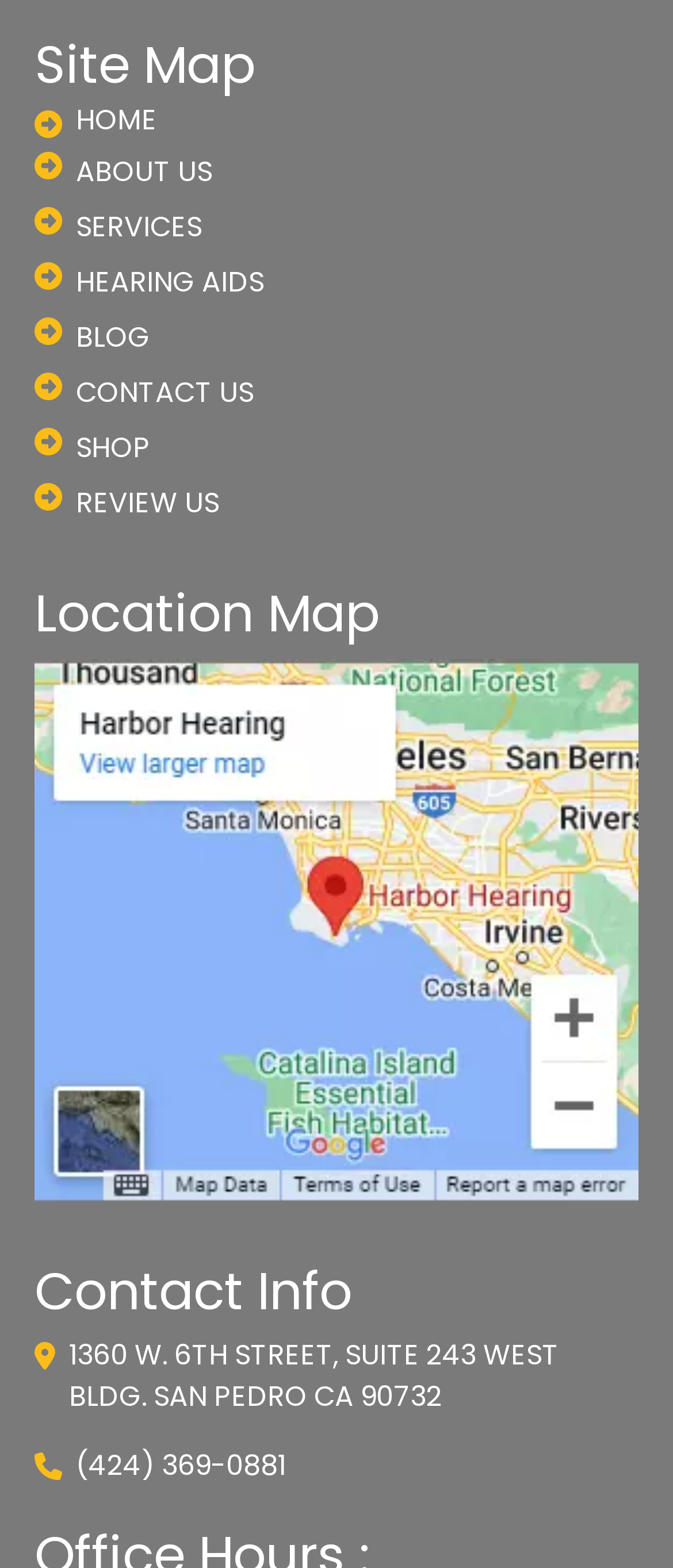Kindly determine the bounding box coordinates for the area that needs to be clicked to execute this instruction: "go to shop".

[0.051, 0.273, 0.949, 0.299]